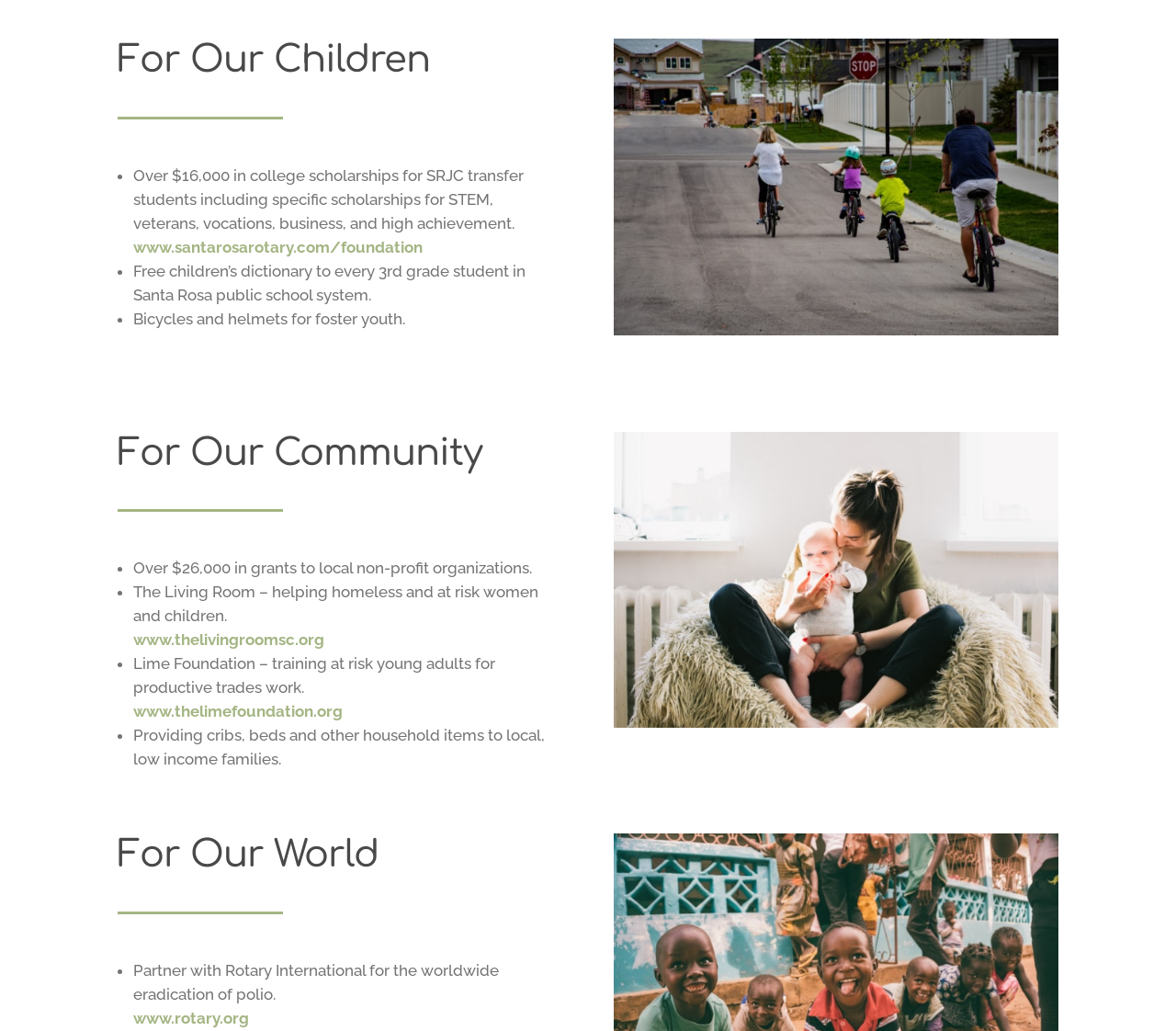How much is given in grants to local non-profit organizations? Analyze the screenshot and reply with just one word or a short phrase.

Over $26,000